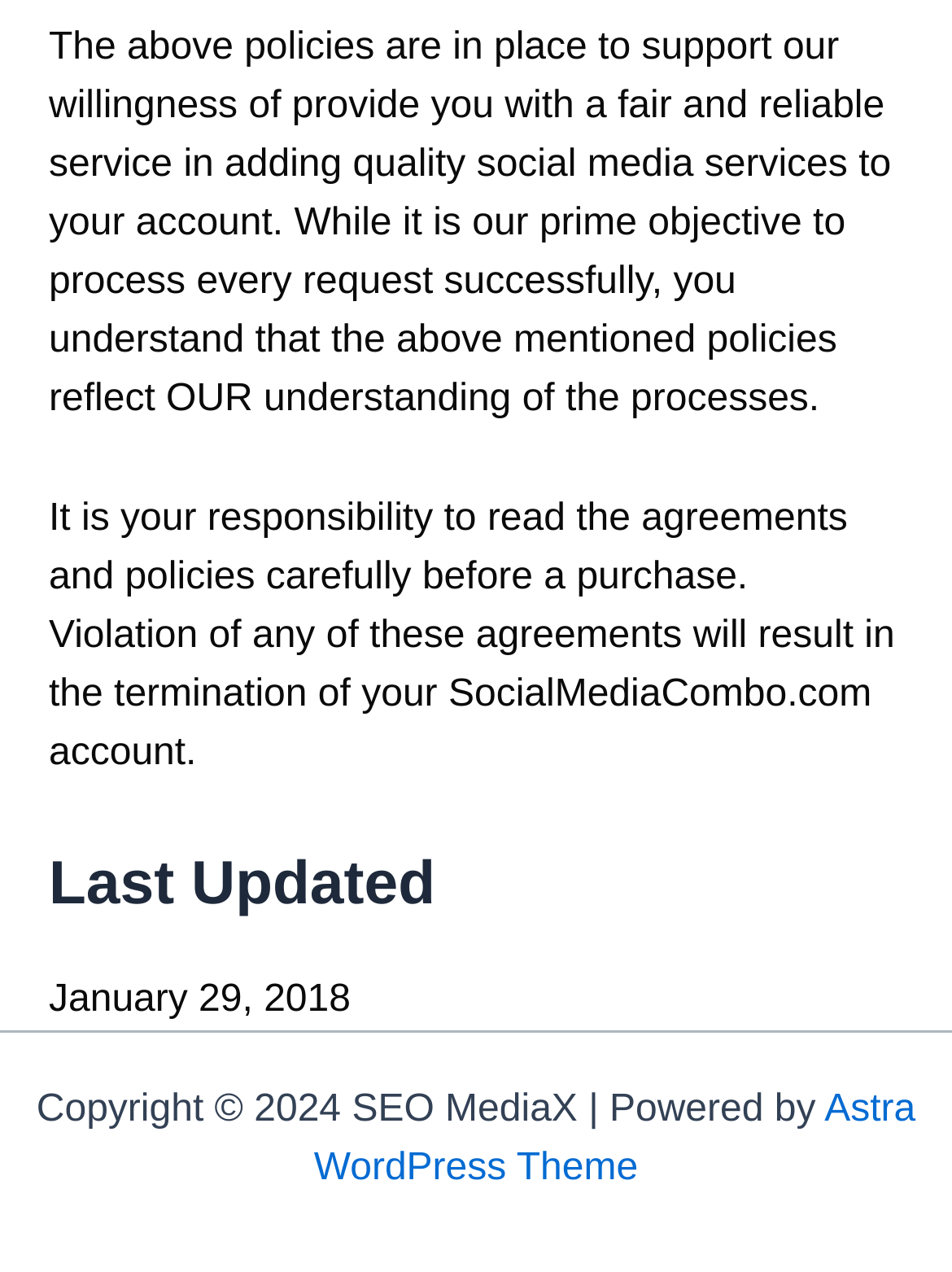Find and provide the bounding box coordinates for the UI element described with: "Astra WordPress Theme".

[0.33, 0.857, 0.962, 0.935]